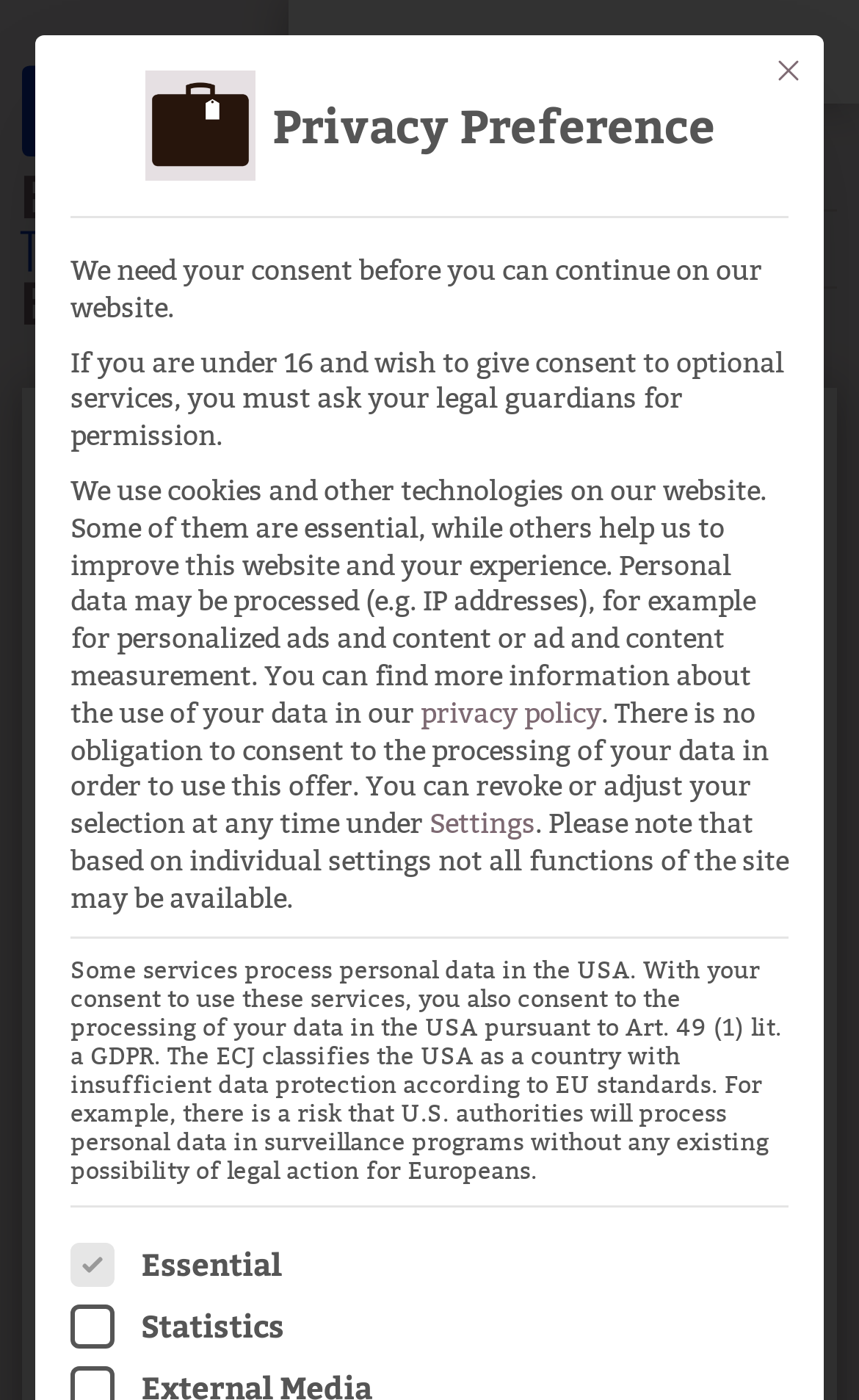Generate a comprehensive caption for the webpage you are viewing.

The webpage is about Fallen Angels, a production by English Theatre Berlin. At the top left, there is a hidden link "etb". Below it, there are two hidden links, "‹ NEXT PRODUCTION" and "PREVIOUS PRODUCTION ›", positioned side by side. 

On the top right, there is a button "Close" with an image inside. Below the button, there is an image and a heading "Privacy Preference" with a paragraph of text describing the website's privacy policy. The paragraph is quite long and explains how the website uses cookies and personal data, and how users can revoke or adjust their consent.

Within the paragraph, there is a link to the "privacy policy" and a button "Settings". Below the paragraph, there are two checkboxes, "Essential" and "Statistics", with the "Essential" checkbox being disabled and checked by default, and the "Statistics" checkbox being unchecked.